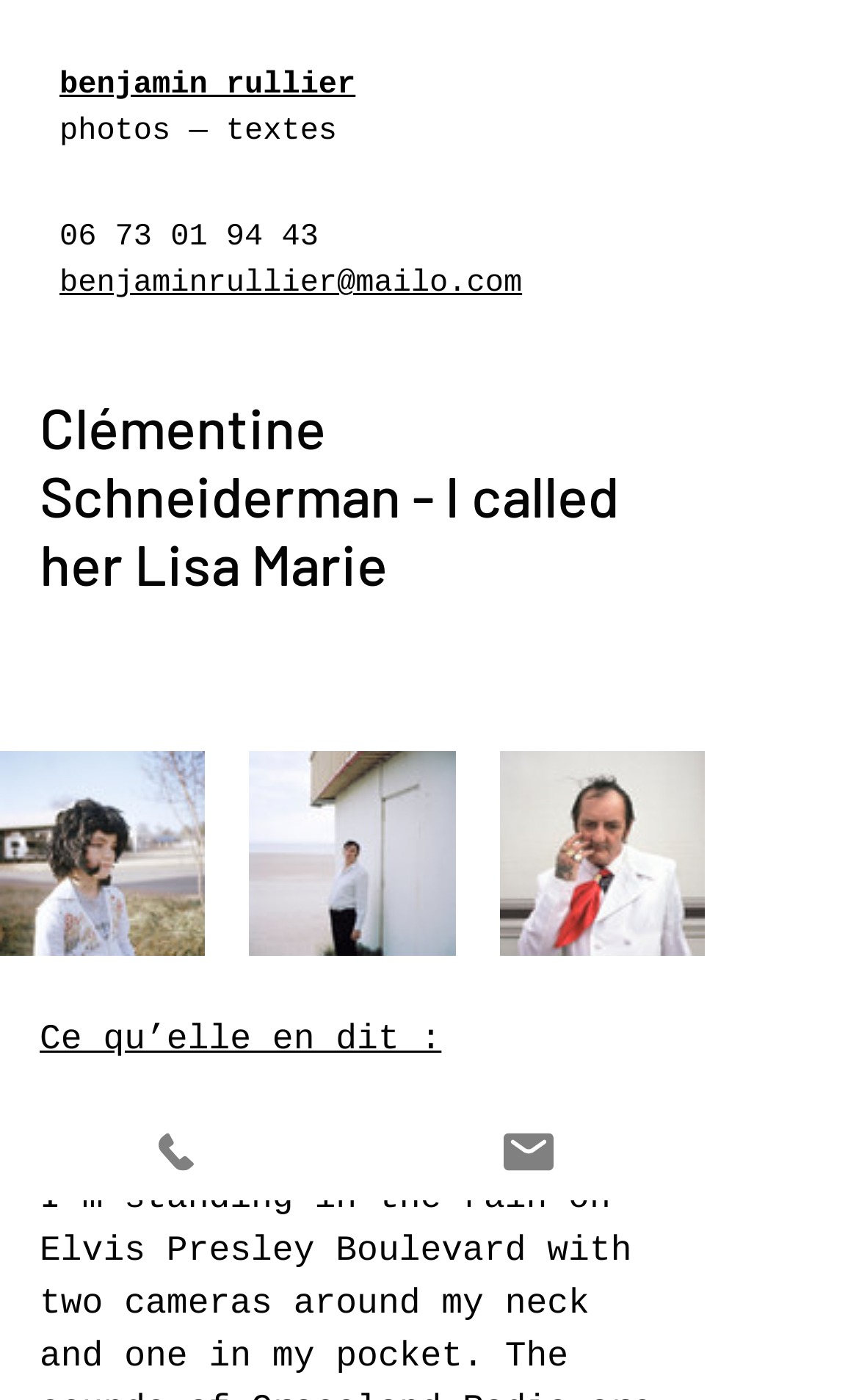What is the text above the images?
Examine the image closely and answer the question with as much detail as possible.

I looked at the text elements on the page and found the text 'Ce qu’elle en dit :' above the images. This text is likely a caption or description of the images.